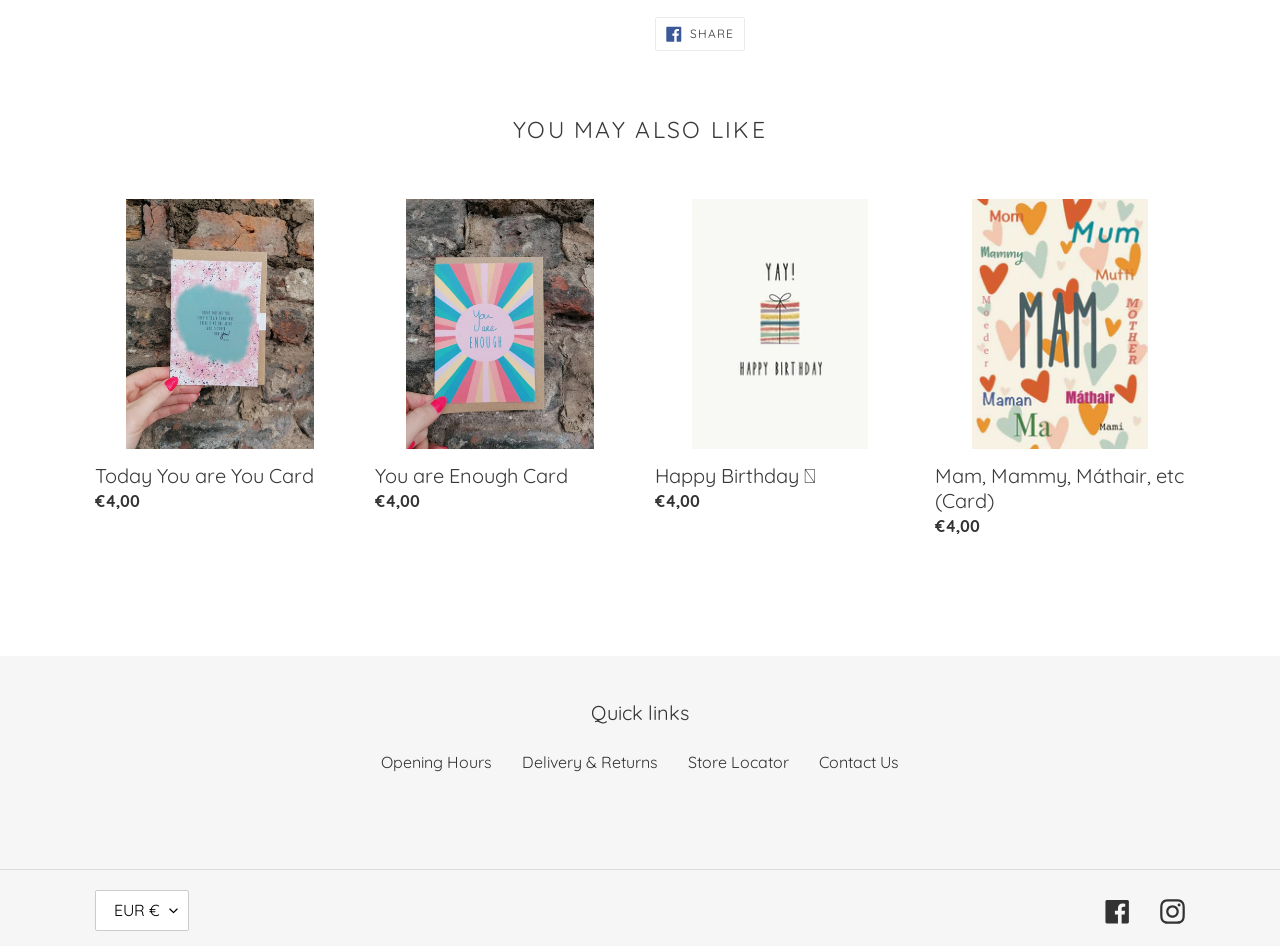Please give a one-word or short phrase response to the following question: 
What is the purpose of the 'Quick links' section?

Provide quick access to information